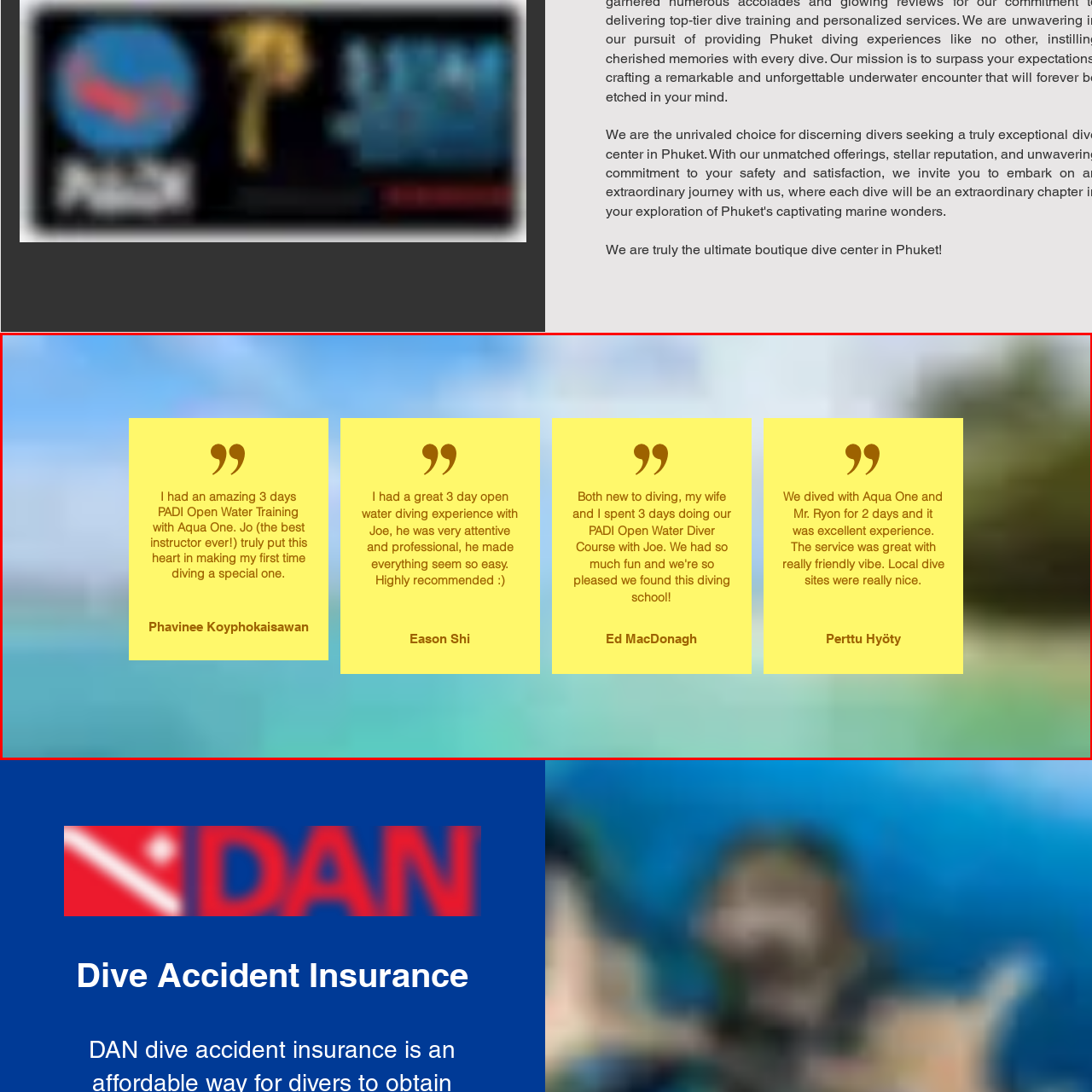Direct your gaze to the image circumscribed by the red boundary and deliver a thorough answer to the following question, drawing from the image's details: 
What type of training is mentioned in the caption?

The caption specifically mentions that the testimonials are from customers who underwent PADI Open Water Training with Aqua One, which suggests that this type of training is offered by the boutique dive center.